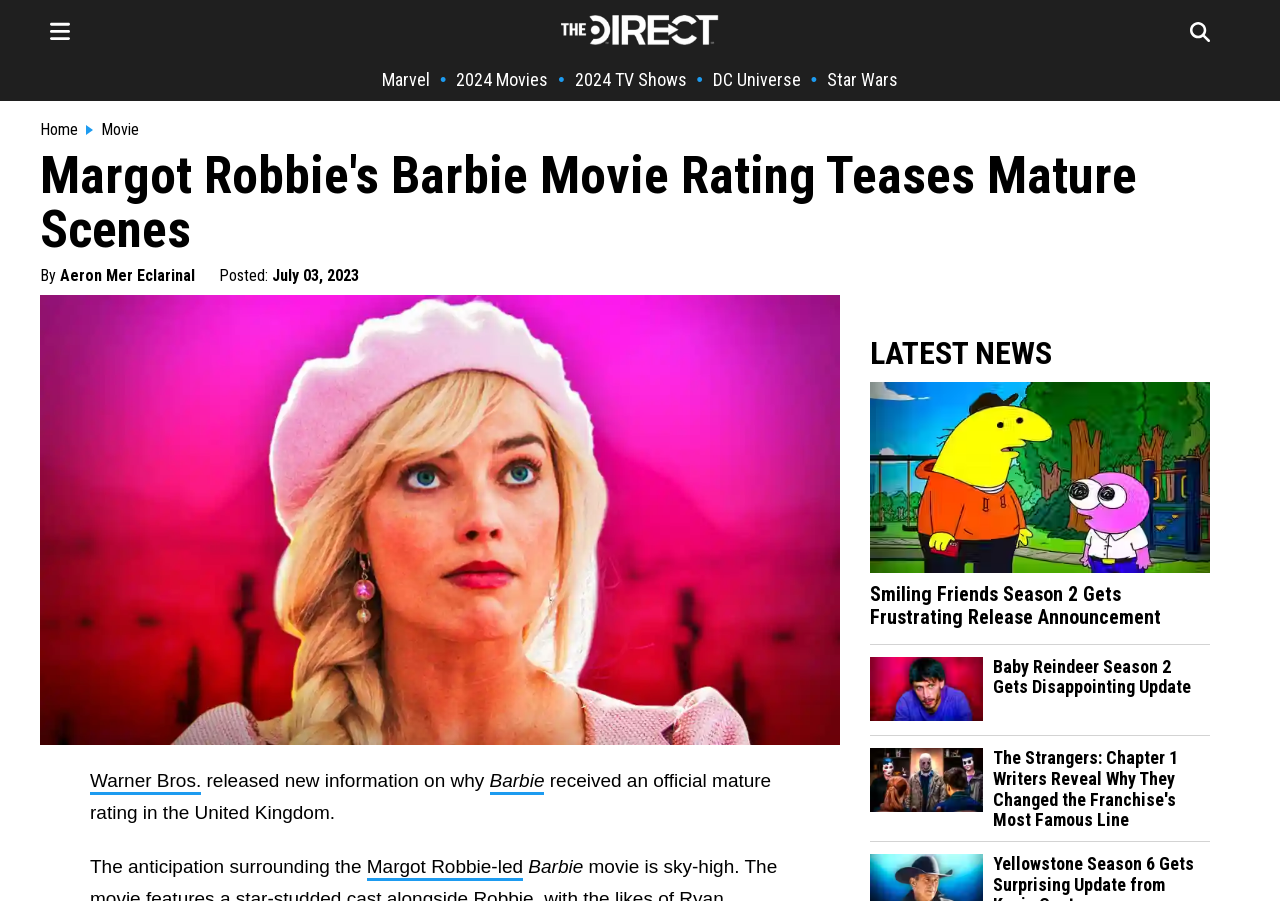Identify the bounding box of the UI component described as: "Home".

[0.031, 0.134, 0.061, 0.154]